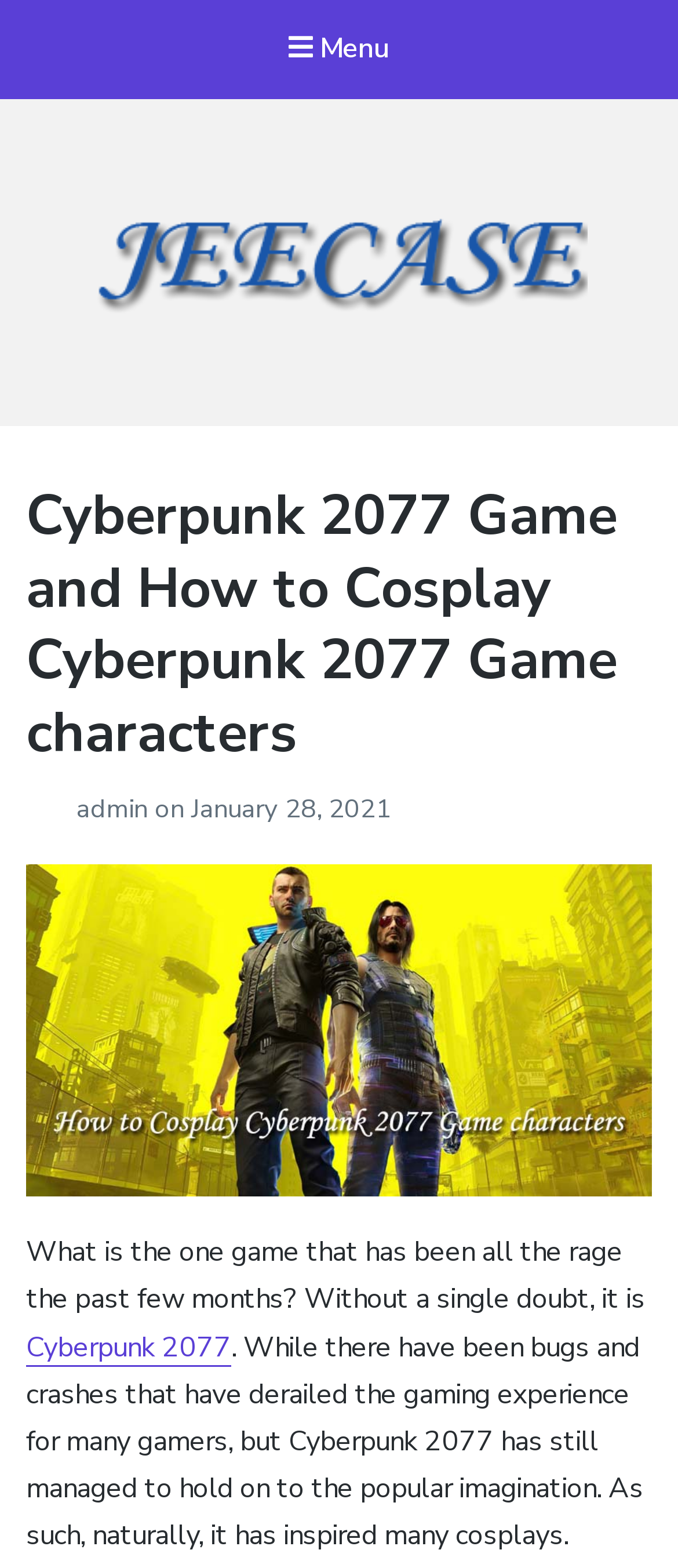Refer to the image and provide an in-depth answer to the question: 
When was the webpage content published?

The webpage content was published on January 28, 2021, as indicated by the text 'January 28, 2021' in the content.